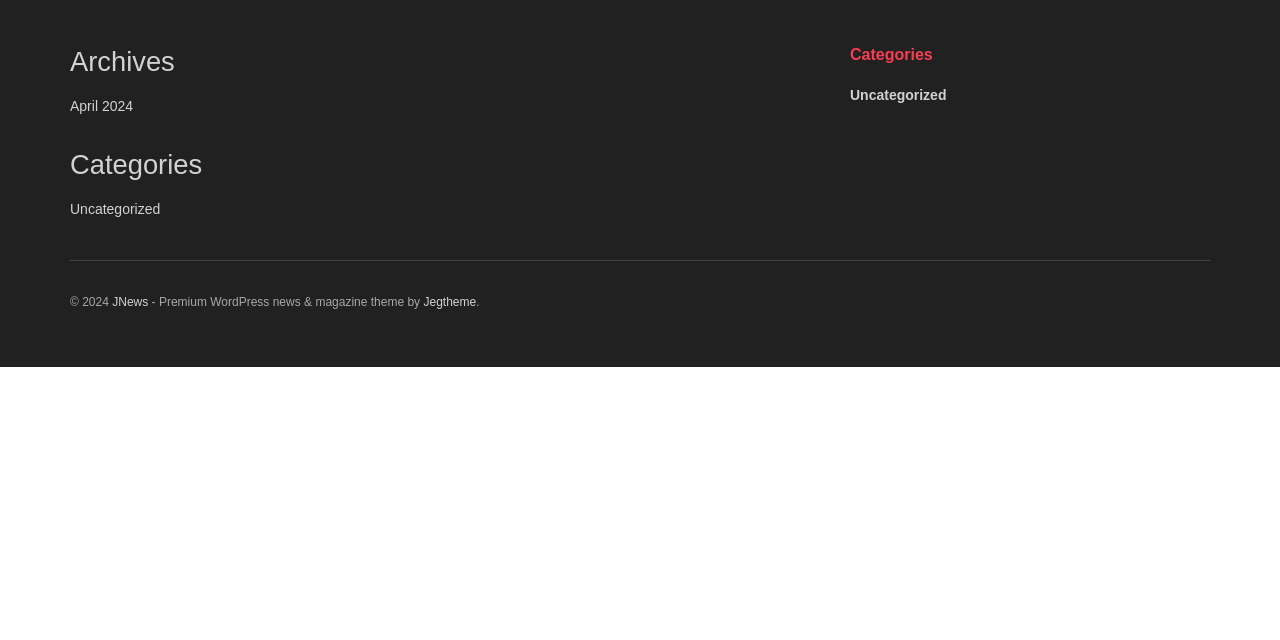Bounding box coordinates are specified in the format (top-left x, top-left y, bottom-right x, bottom-right y). All values are floating point numbers bounded between 0 and 1. Please provide the bounding box coordinate of the region this sentence describes: JNews

[0.088, 0.461, 0.116, 0.483]